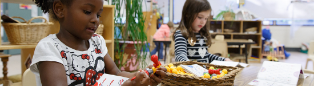Detail every significant feature and component of the image.

The image captures a vibrant preschool classroom where two young girls are actively engaged in a hands-on activity. On the left, a girl with dark curly hair is focused on a basket filled with colorful modeling materials, showcasing her concentration as she interacts with the items. She wears a playful shirt decorated with a classic cartoon motif. On the right, another girl with straight brown hair is seated at a nearby table, also engaged in her own task, signifying a collaborative environment. The room is bright and inviting, filled with natural light and surrounded by educational materials, enhancing the atmosphere of creativity and learning. This scene highlights the joy of exploration and learning through play in early childhood education.